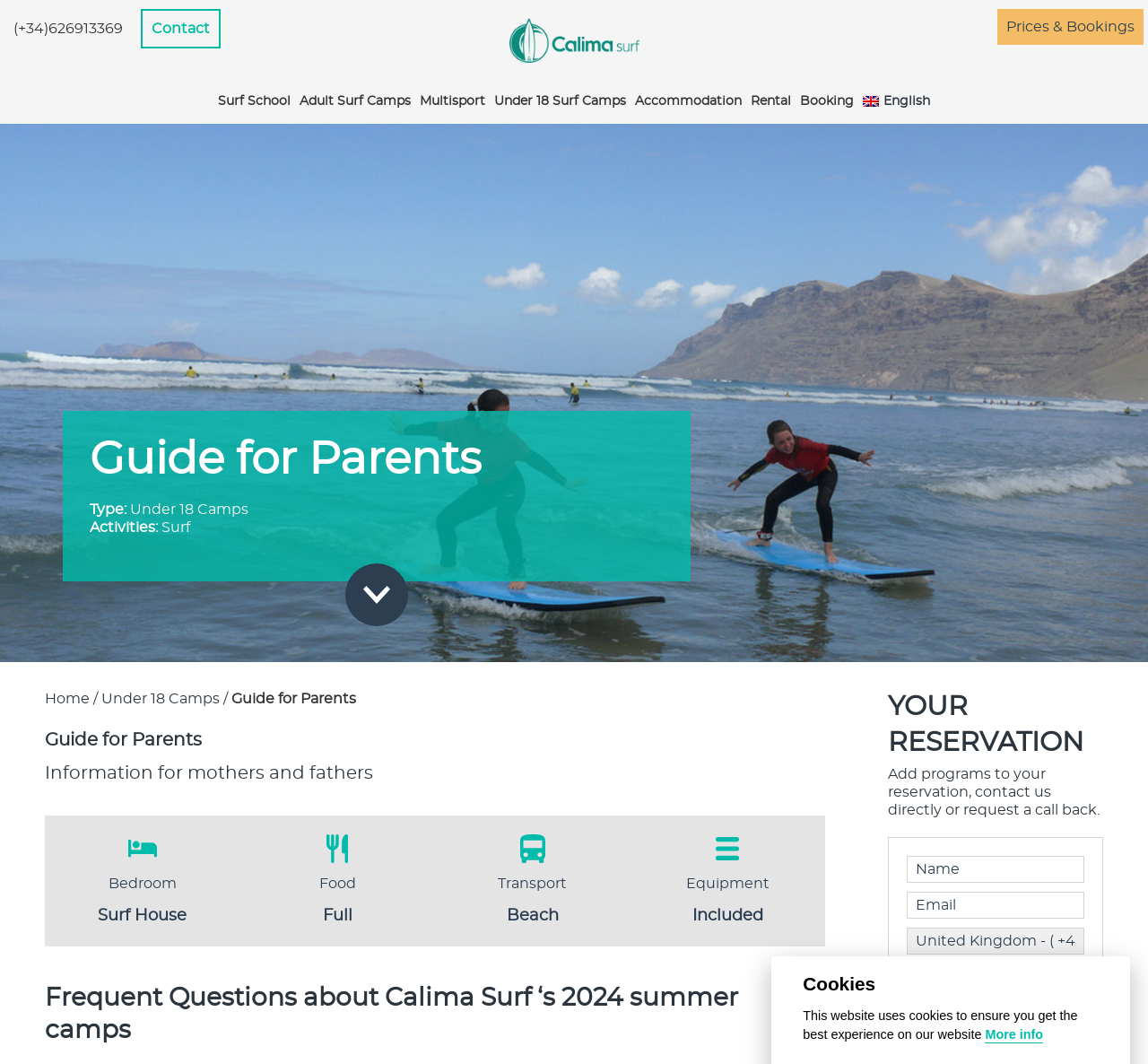Articulate a detailed summary of the webpage's content and design.

This webpage is a guide for parents about residential summer camps, specifically Calima Surf School. At the top, there is a header section with a logo of Calima Surf School, a navigation menu with links to different sections such as Adult Surf Camps, Multisport, Under 18 Surf Camps, Accommodation, Rental, Booking, and English. There is also a contact link and a phone number.

Below the header, there is a large image that spans the entire width of the page. Following this image, there is a heading that reads "Guide for Parents" and a brief description that says "Information for mothers and fathers".

The main content of the page is divided into four sections, each with an image, a heading, and a brief description. The sections are about Bedroom, Food, Transport, and Equipment, which are likely related to the summer camp experience.

Further down the page, there is a section with a heading that reads "Frequent Questions about Calima Surf ‘s 2024 summer camps". Below this, there is a section with a heading that reads "YOUR RESERVATION" and a brief description that says "Add programs to your reservation, contact us directly or request a call back." This section also has a form with fields for name, email, phone number, and a dropdown menu.

At the bottom of the page, there is a section about cookies, with a heading that reads "Cookies" and a brief description that says "This website uses cookies to ensure you get the best experience on our website". There is also a button that says "More info".